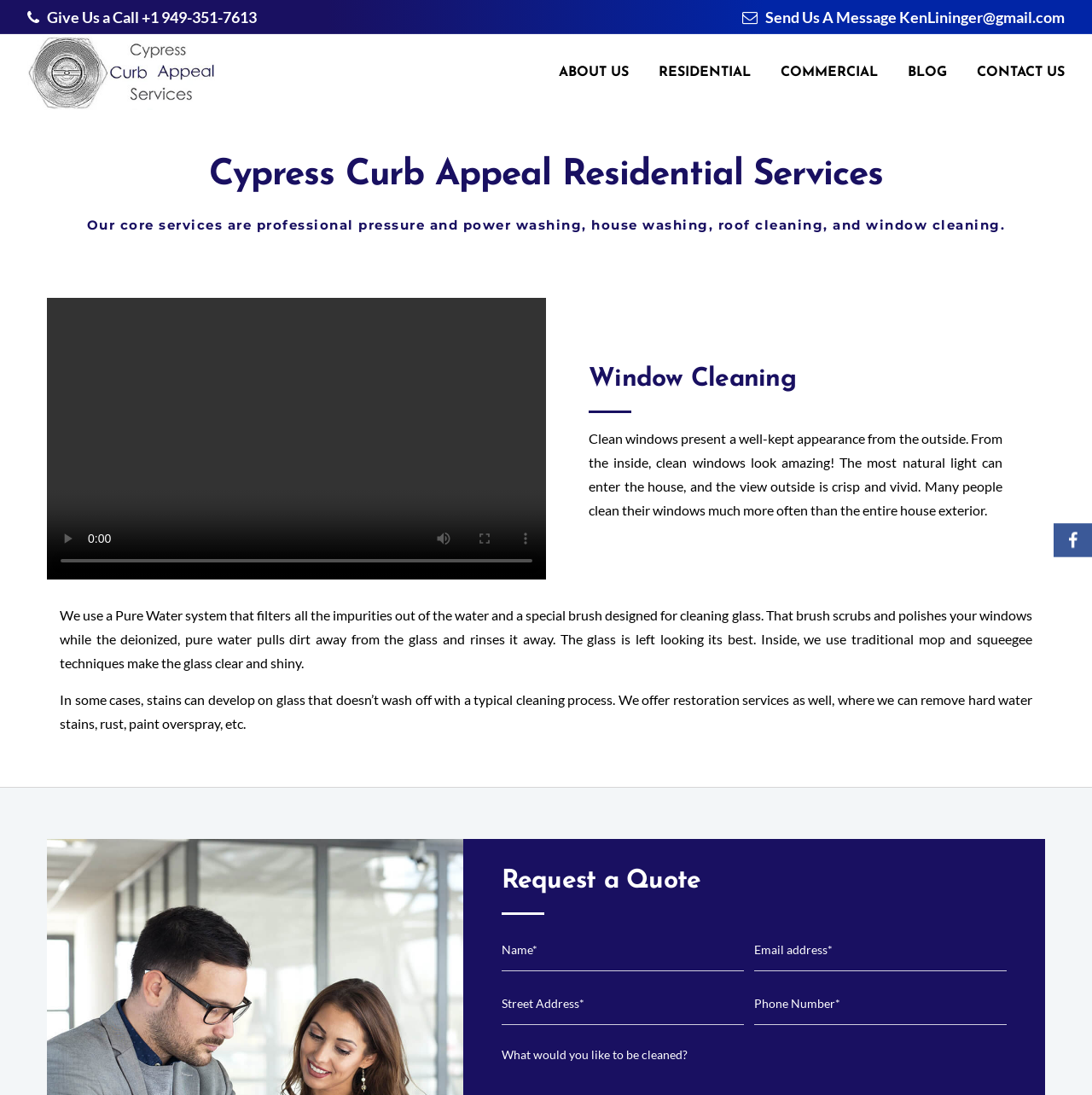How can I request a quote for window cleaning services?
Please provide a single word or phrase based on the screenshot.

Fill out the form